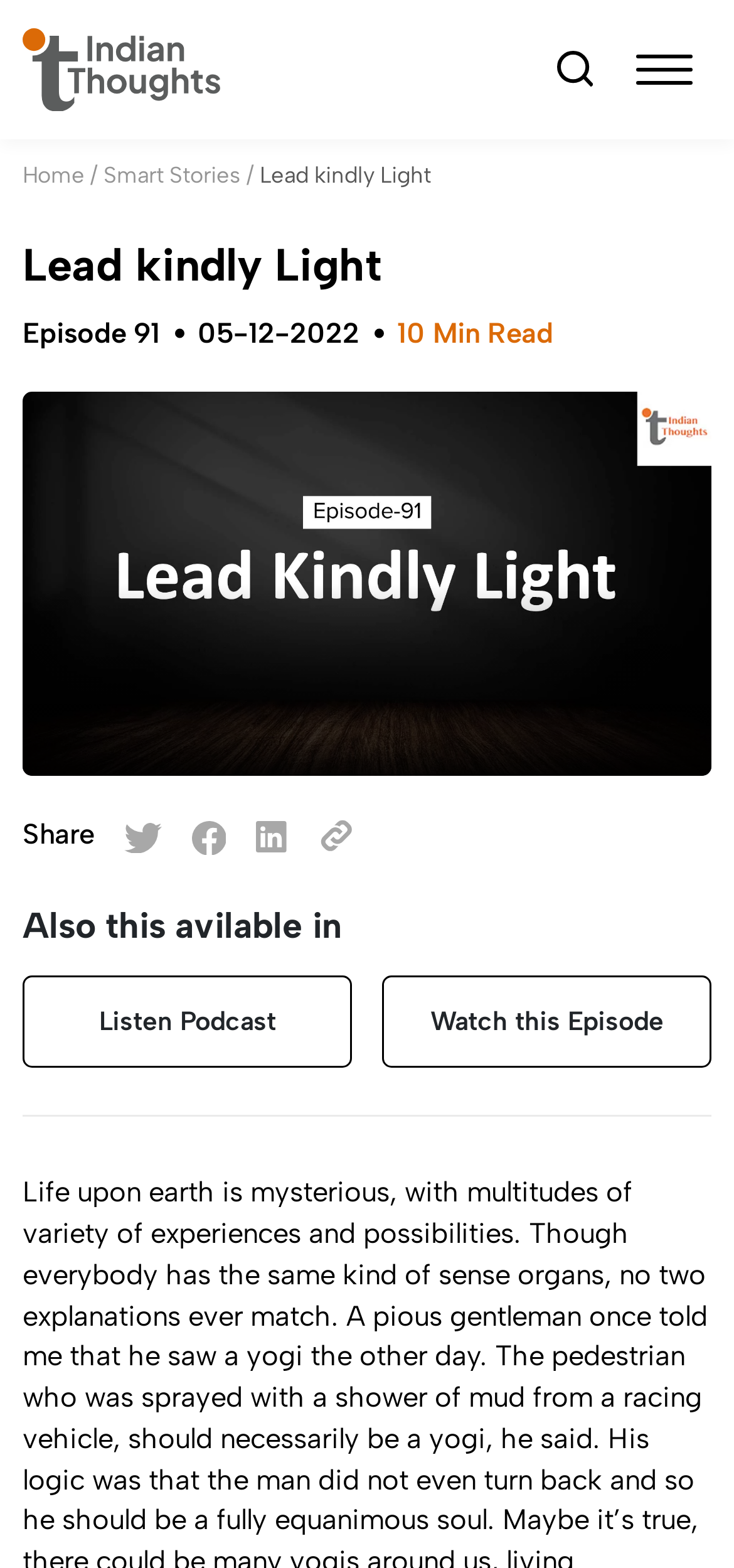Please look at the image and answer the question with a detailed explanation: How many links are there in the navigation menu?

I counted the links in the navigation menu, which are 'Home', 'Smart Stories', and the logo link. Therefore, there are 3 links in the navigation menu.